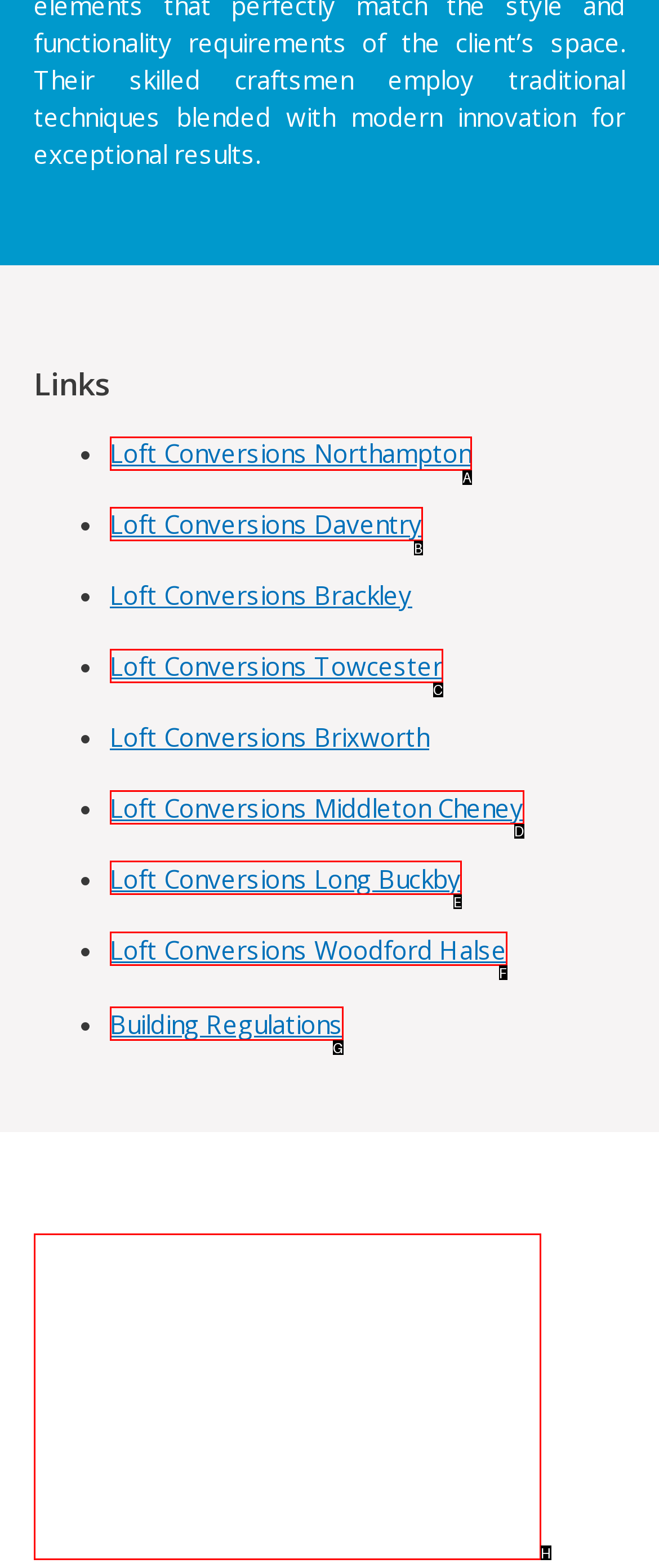Determine which HTML element best fits the description: Building Regulations
Answer directly with the letter of the matching option from the available choices.

G